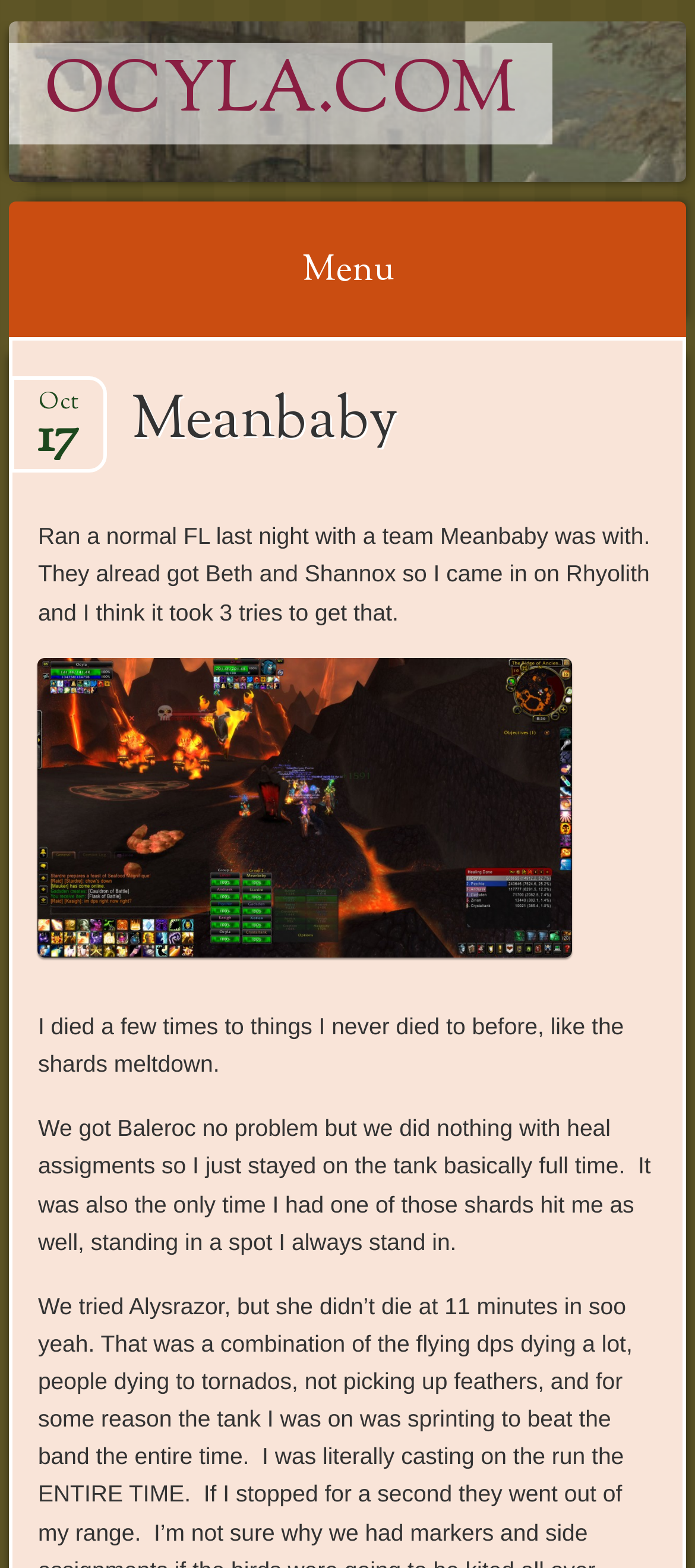Give a detailed account of the webpage.

The webpage appears to be a blog or personal journal entry about a gaming experience. At the top left of the page, there is a link to "ocyla.com" and a heading that reads "OCYLA.COM". Below this, there is a heading that says "Menu". 

To the right of the "Menu" heading, there is a link that says "Skip to content". Below this link, there is a header section that contains a heading that reads "Meanbaby". 

Under the "Meanbaby" heading, there is a link that displays the date "Oct 17". Below this date, there is a block of text that describes a gaming experience, mentioning a team and specific game events. 

To the right of this text block, there is an image with the label "550ocyla". Below the image, there are two more blocks of text that continue to describe the gaming experience, mentioning specific challenges and strategies.